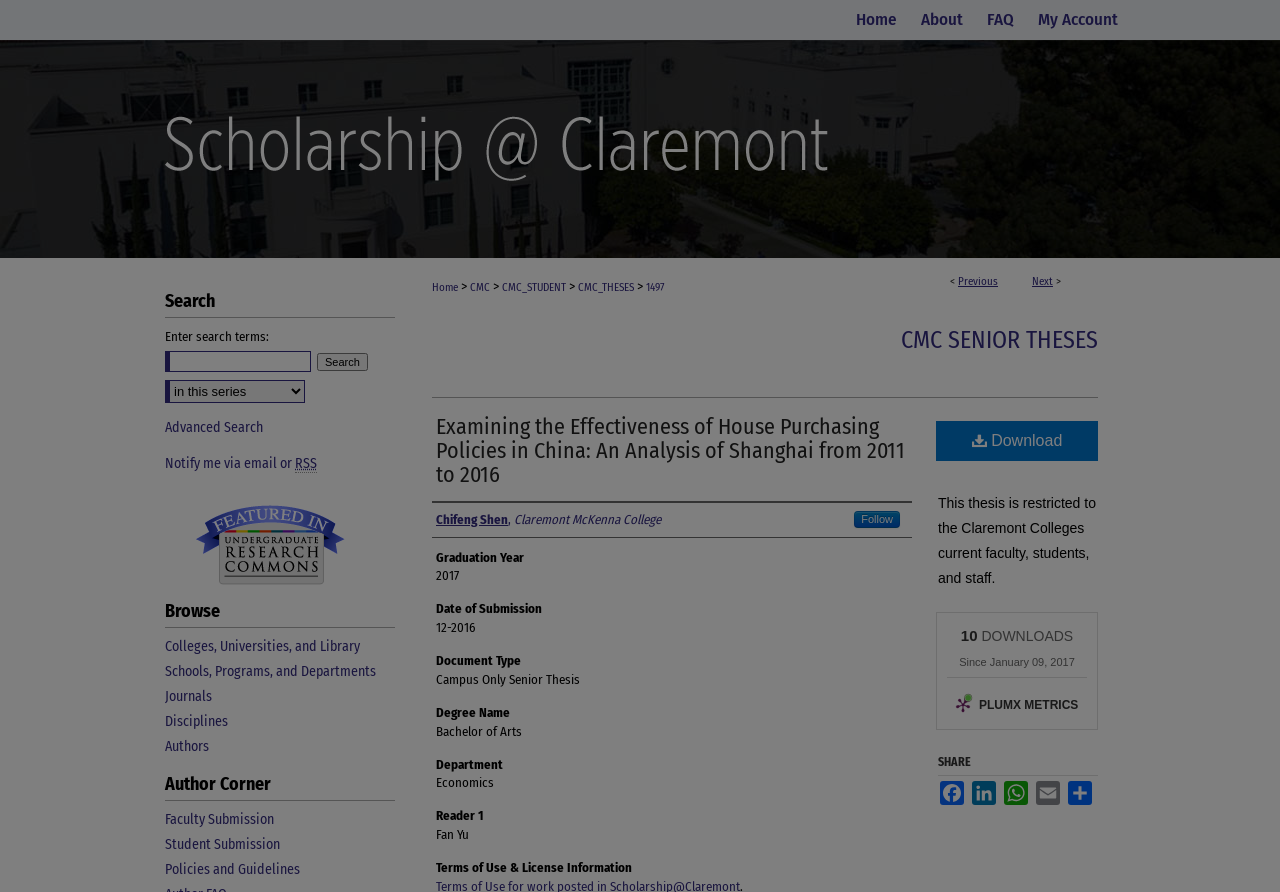Determine the bounding box coordinates for the clickable element required to fulfill the instruction: "View the next page". Provide the coordinates as four float numbers between 0 and 1, i.e., [left, top, right, bottom].

[0.806, 0.308, 0.823, 0.323]